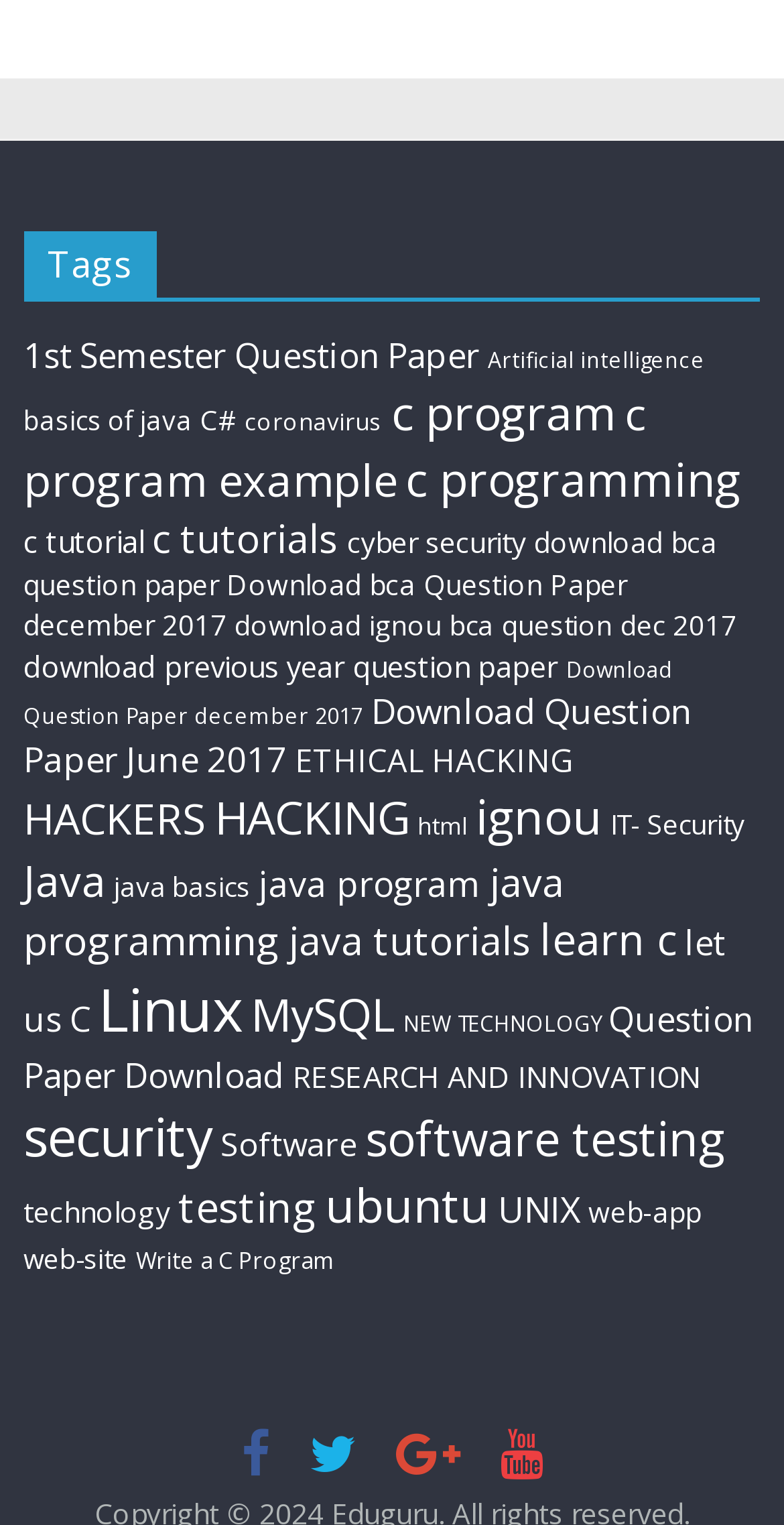What is the topic of the link 'c program example (103 items)'?
Analyze the screenshot and provide a detailed answer to the question.

The link 'c program example (103 items)' is related to c programming because it contains the keywords 'c program' and 'example', indicating that it provides examples of c programs, and its bounding box coordinates place it among other links related to c programming.